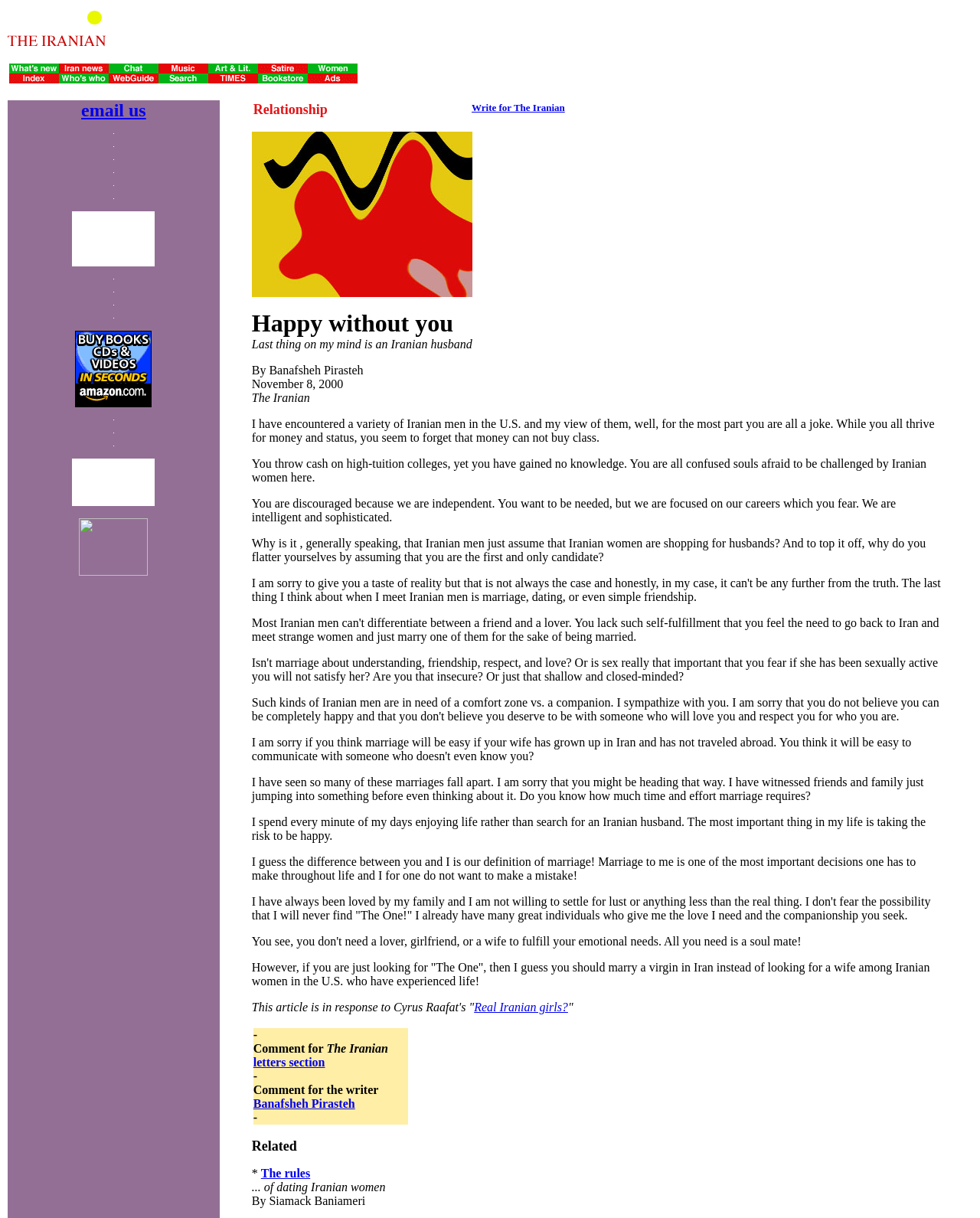Please reply with a single word or brief phrase to the question: 
What is the purpose of the table at the bottom of the page?

To provide links and comments